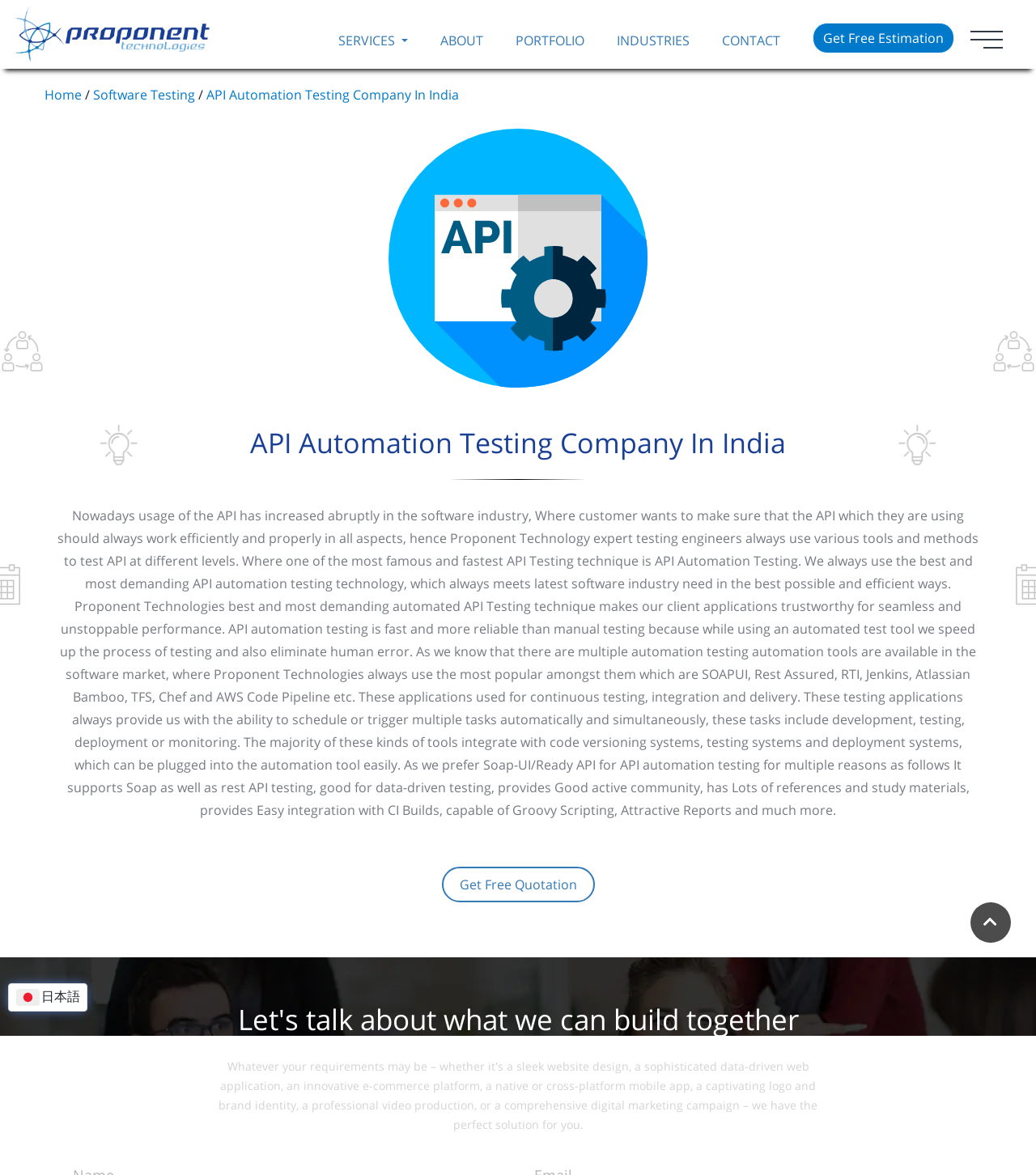What is the principal heading displayed on the webpage?

API Automation Testing Company In India